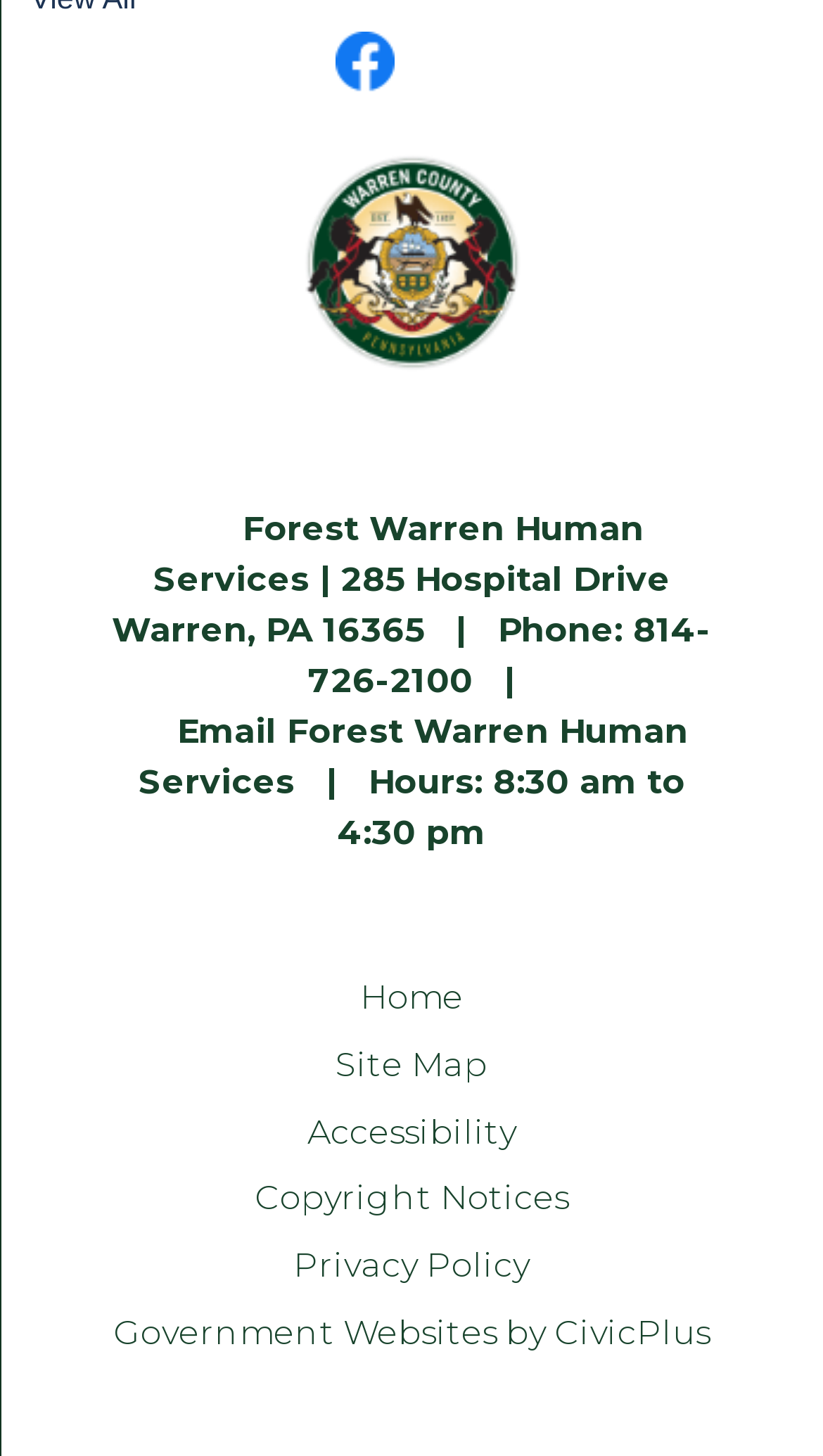What is the address of Forest Warren Human Services?
Refer to the image and provide a one-word or short phrase answer.

285 Hospital Drive Warren, PA 16365